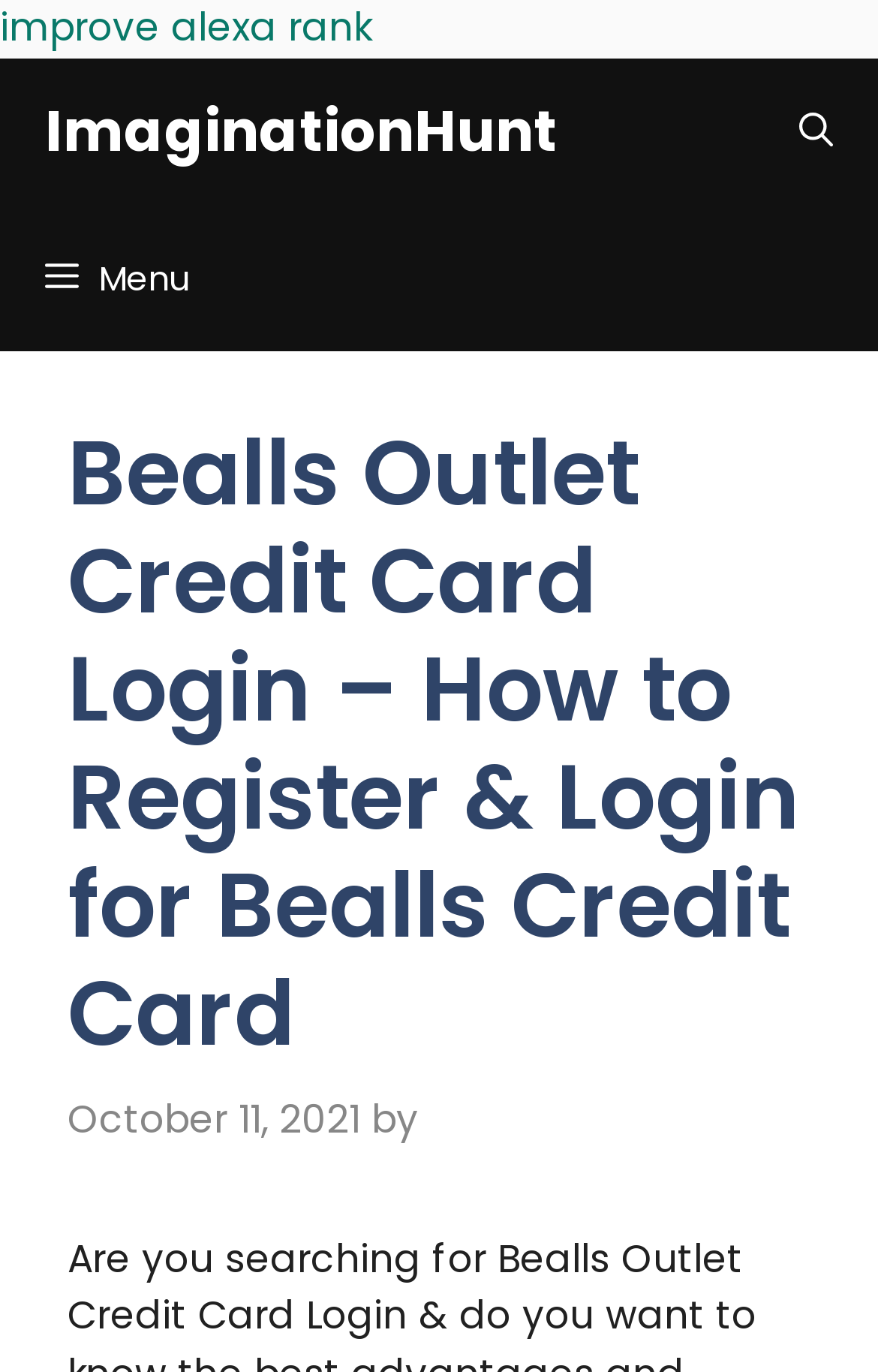What is the topic of the article?
Please look at the screenshot and answer using one word or phrase.

Bealls Outlet Credit Card Login